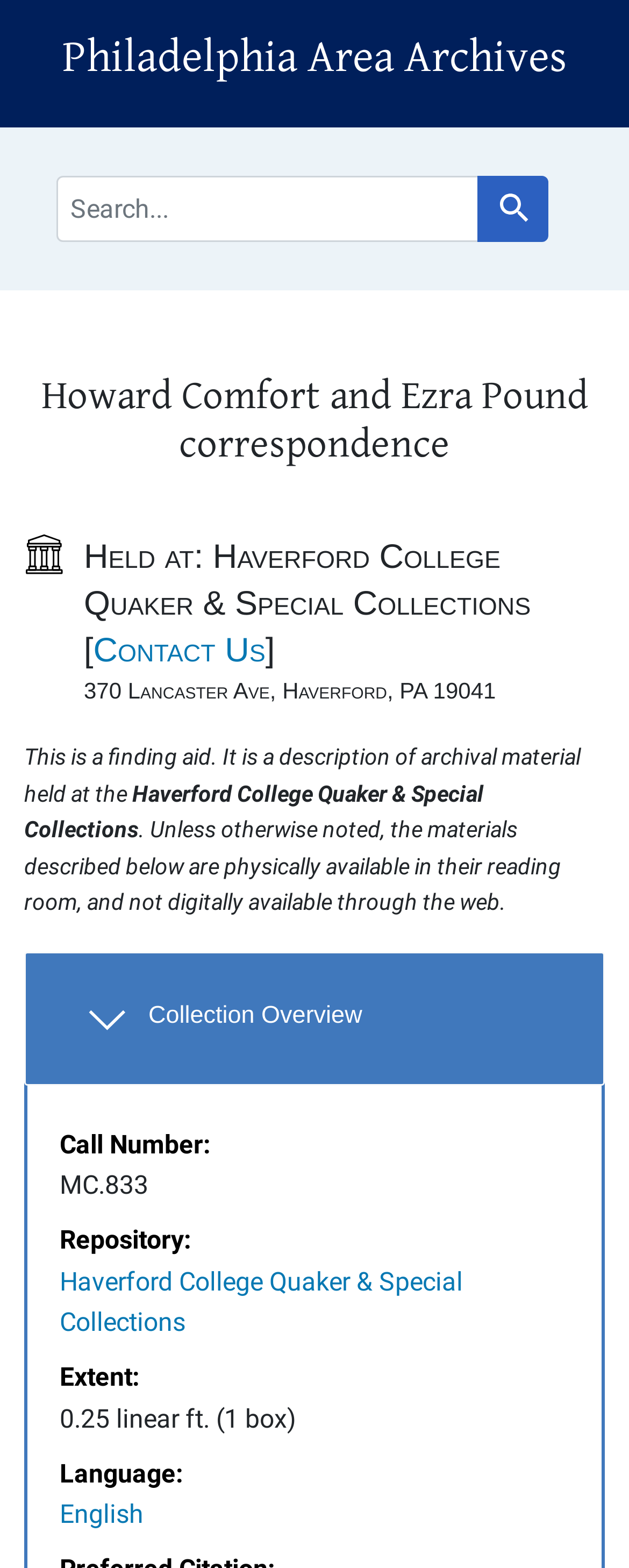What is the name of the archive?
Use the image to answer the question with a single word or phrase.

Philadelphia Area Archives